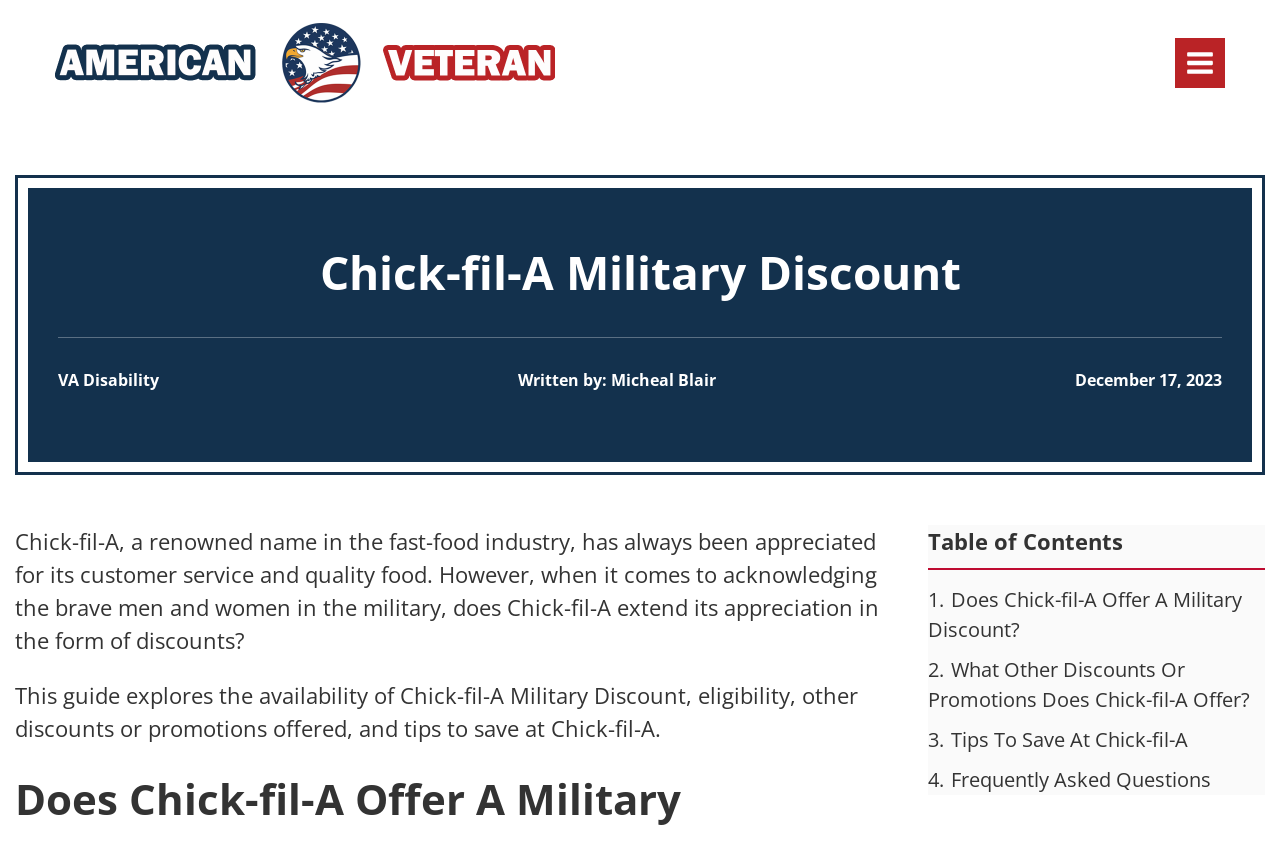Using the webpage screenshot, locate the HTML element that fits the following description and provide its bounding box: "alt="Logo American Veteran"".

[0.043, 0.024, 0.434, 0.124]